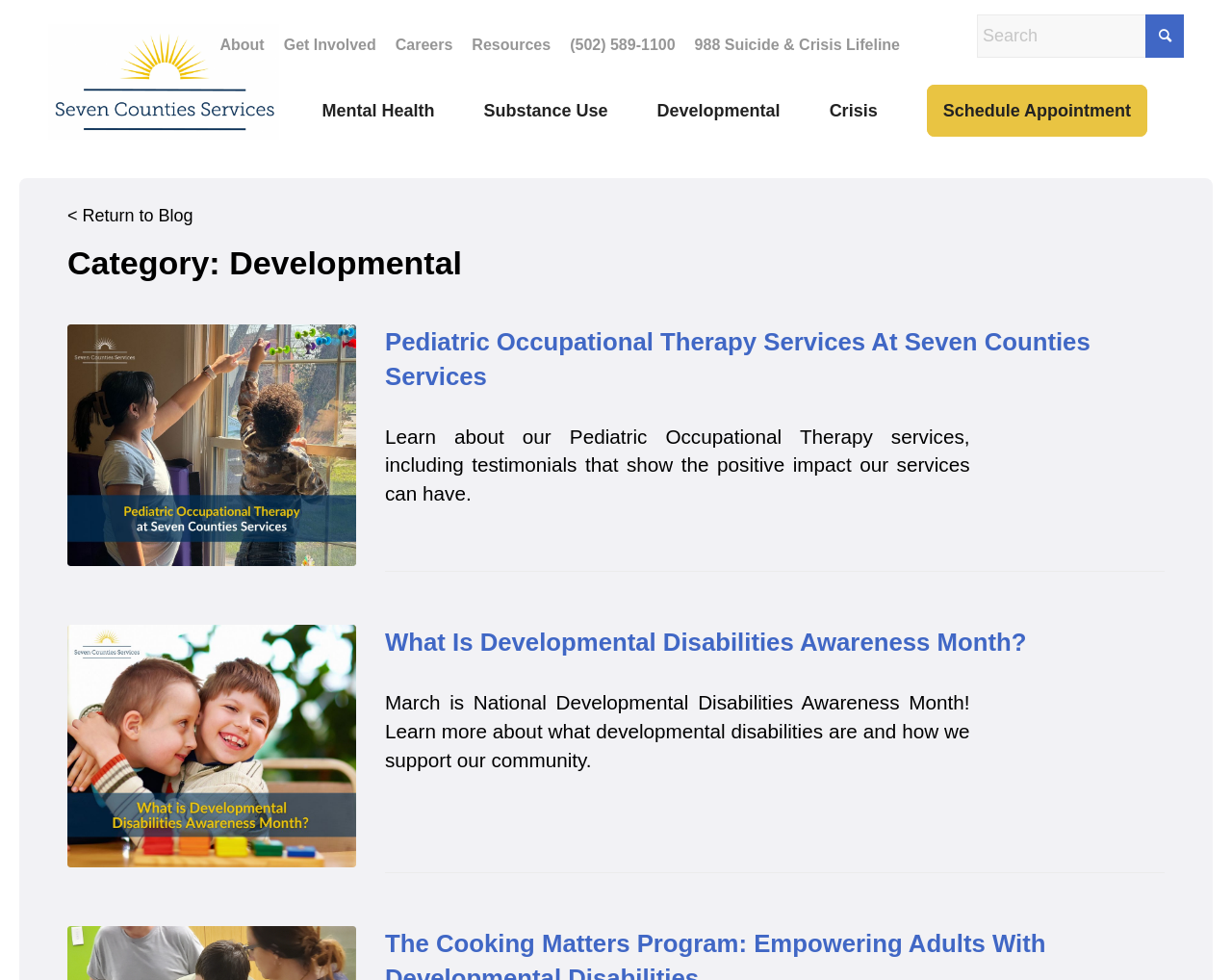Describe every aspect of the webpage in a detailed manner.

The webpage is a blog category page focused on developmental services, providing resources, insights, and news related to supporting individuals with developmental disabilities. 

At the top right corner, there is a search button and a search textbox. On the top left corner, there is a menu with several menu items, including "About", "Get Involved", "Careers", "Resources", a phone number, and a crisis lifeline. 

Below the menu, there is a logo of "Seven Counties Services" with a link to the main page. Next to the logo, there are several menu items, including "Mental Health", "Substance Use", "Developmental", "Crisis", and "Schedule Appointment". 

On the left side, there is a navigation menu with a "Return to Blog" link and a "Category: Developmental" heading. 

The main content area is divided into two sections. The first section has a heading "Pediatric Occupational Therapy Services At Seven Counties Services" and a brief description of the service, along with a link to learn more. The second section has a heading "What Is Developmental Disabilities Awareness Month?" and a brief description of the event, along with a link to learn more. Both sections have an image and a link to the corresponding article.